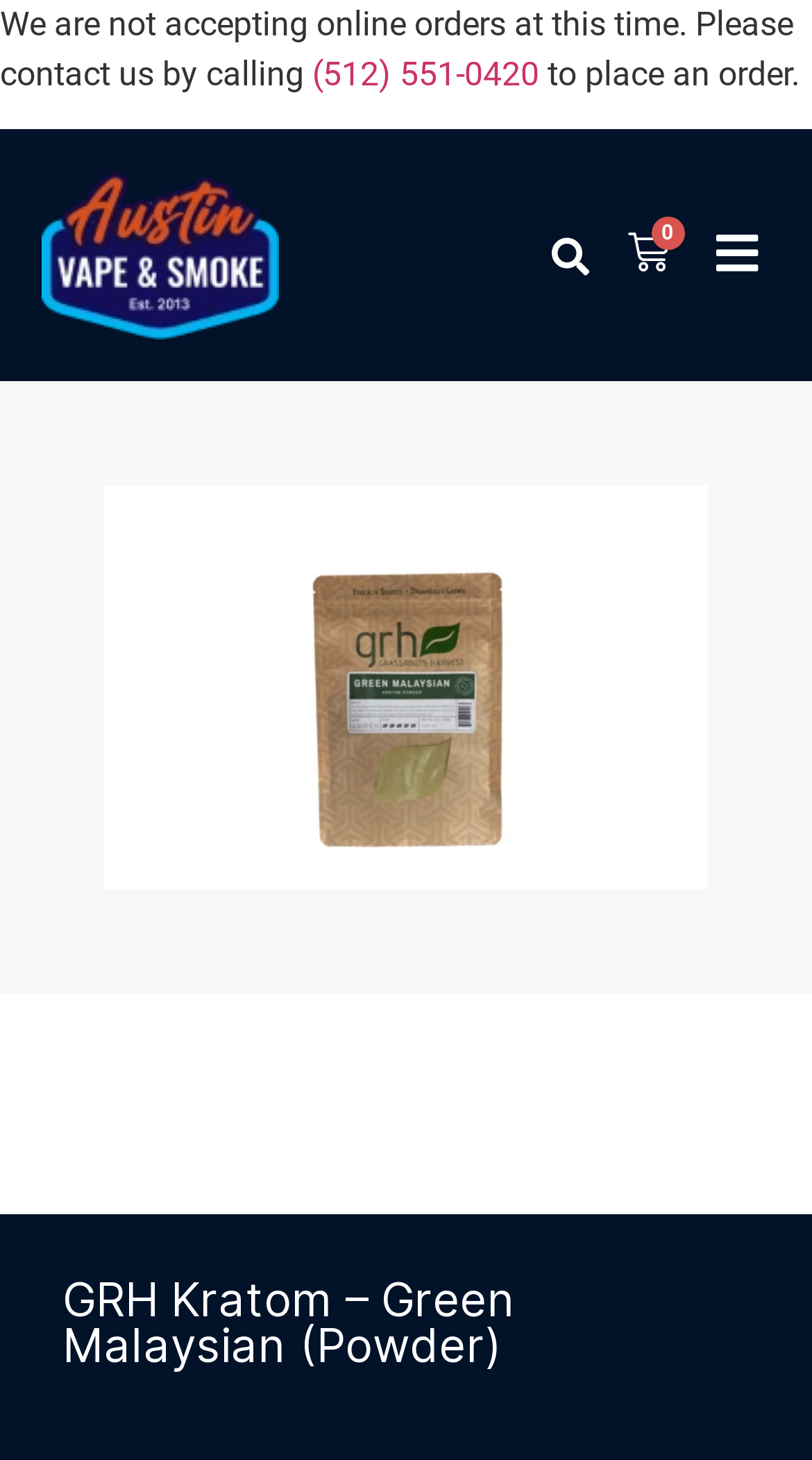Given the element description: "Fidel Castro", predict the bounding box coordinates of the UI element it refers to, using four float numbers between 0 and 1, i.e., [left, top, right, bottom].

None